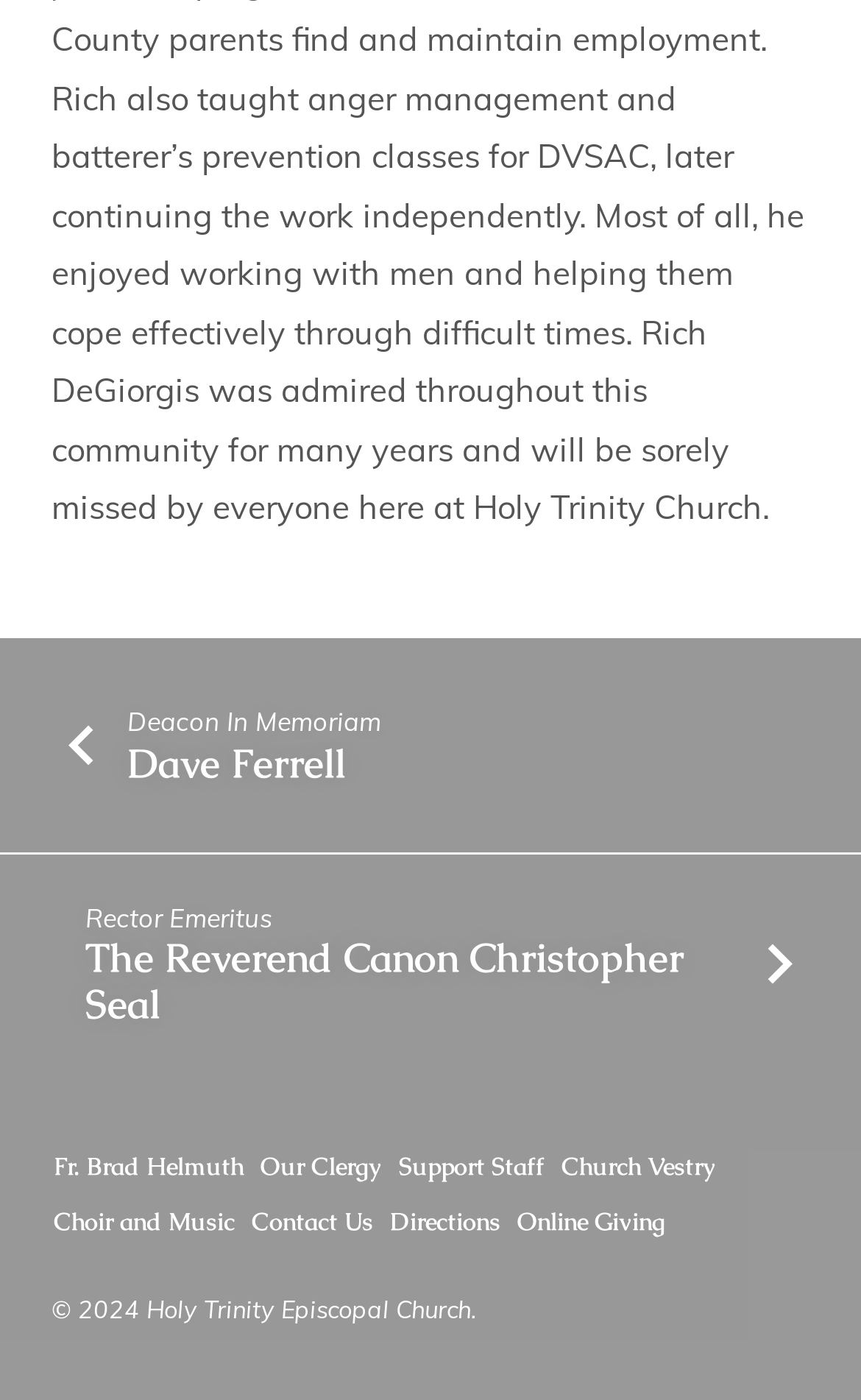Please find the bounding box coordinates of the element that must be clicked to perform the given instruction: "Learn about Rector Emeritus". The coordinates should be four float numbers from 0 to 1, i.e., [left, top, right, bottom].

[0.099, 0.643, 0.317, 0.667]